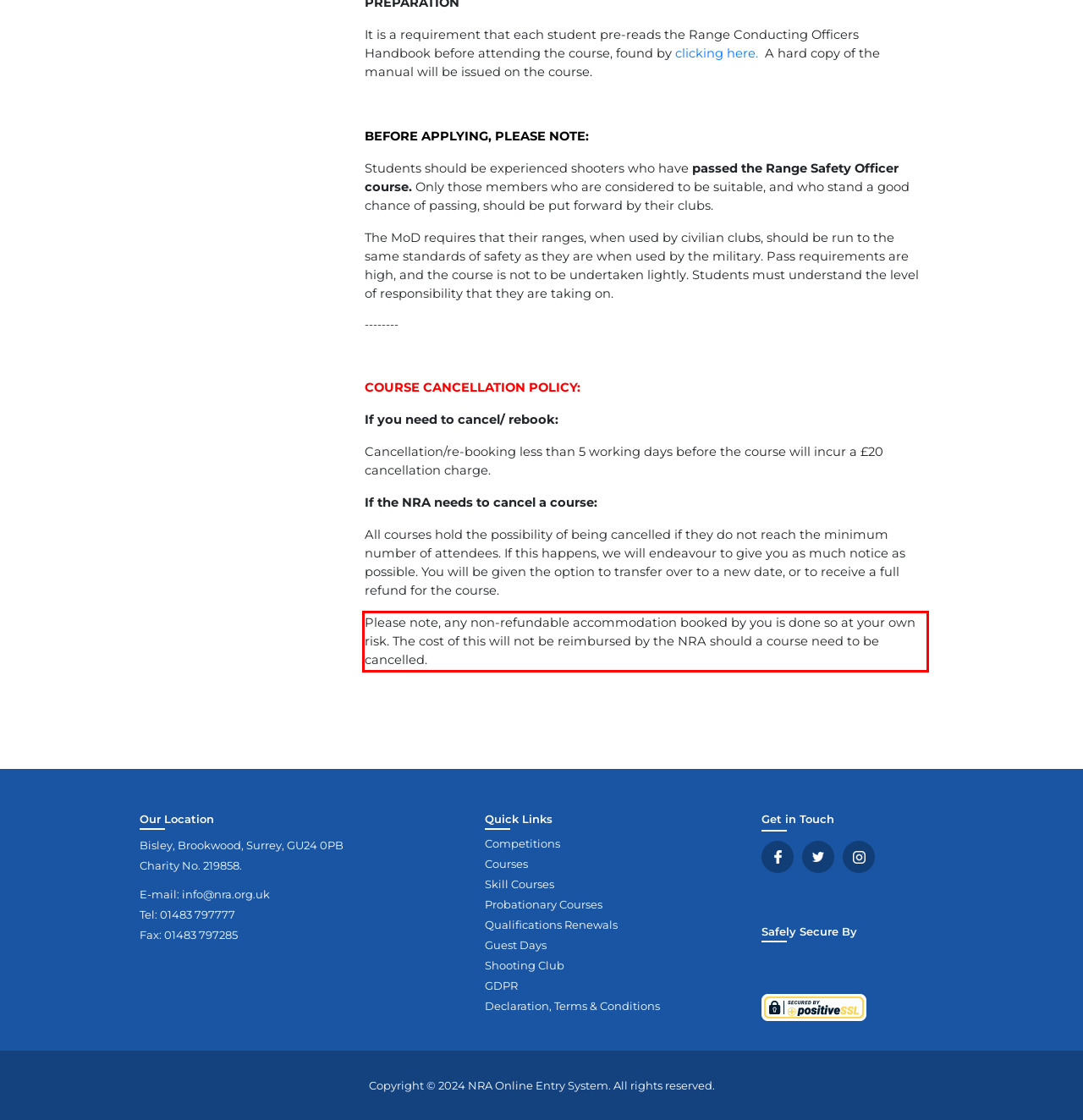Given a screenshot of a webpage containing a red rectangle bounding box, extract and provide the text content found within the red bounding box.

Please note, any non-refundable accommodation booked by you is done so at your own risk. The cost of this will not be reimbursed by the NRA should a course need to be cancelled.